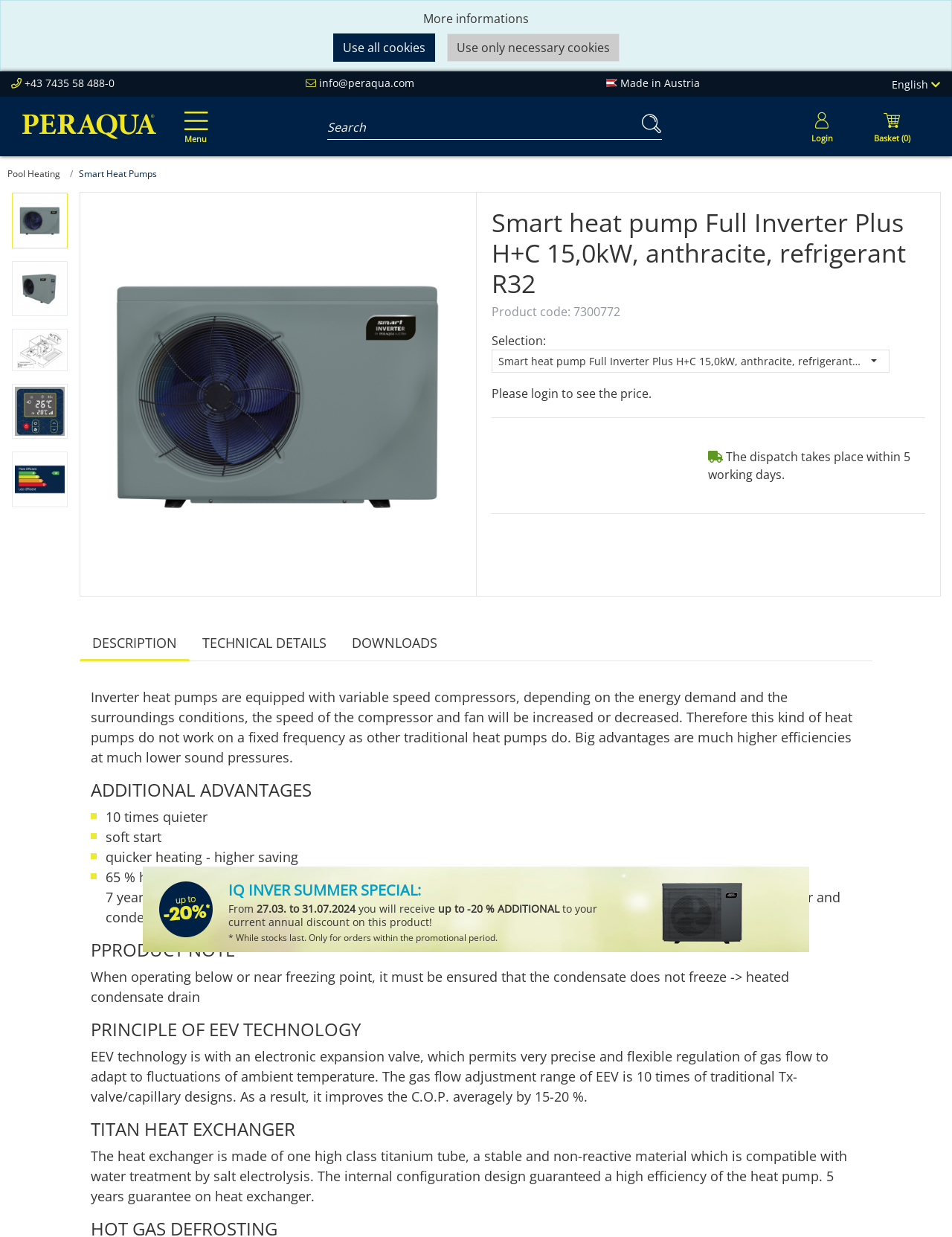Respond to the question below with a concise word or phrase:
What is the color of the heat pump?

Anthracite